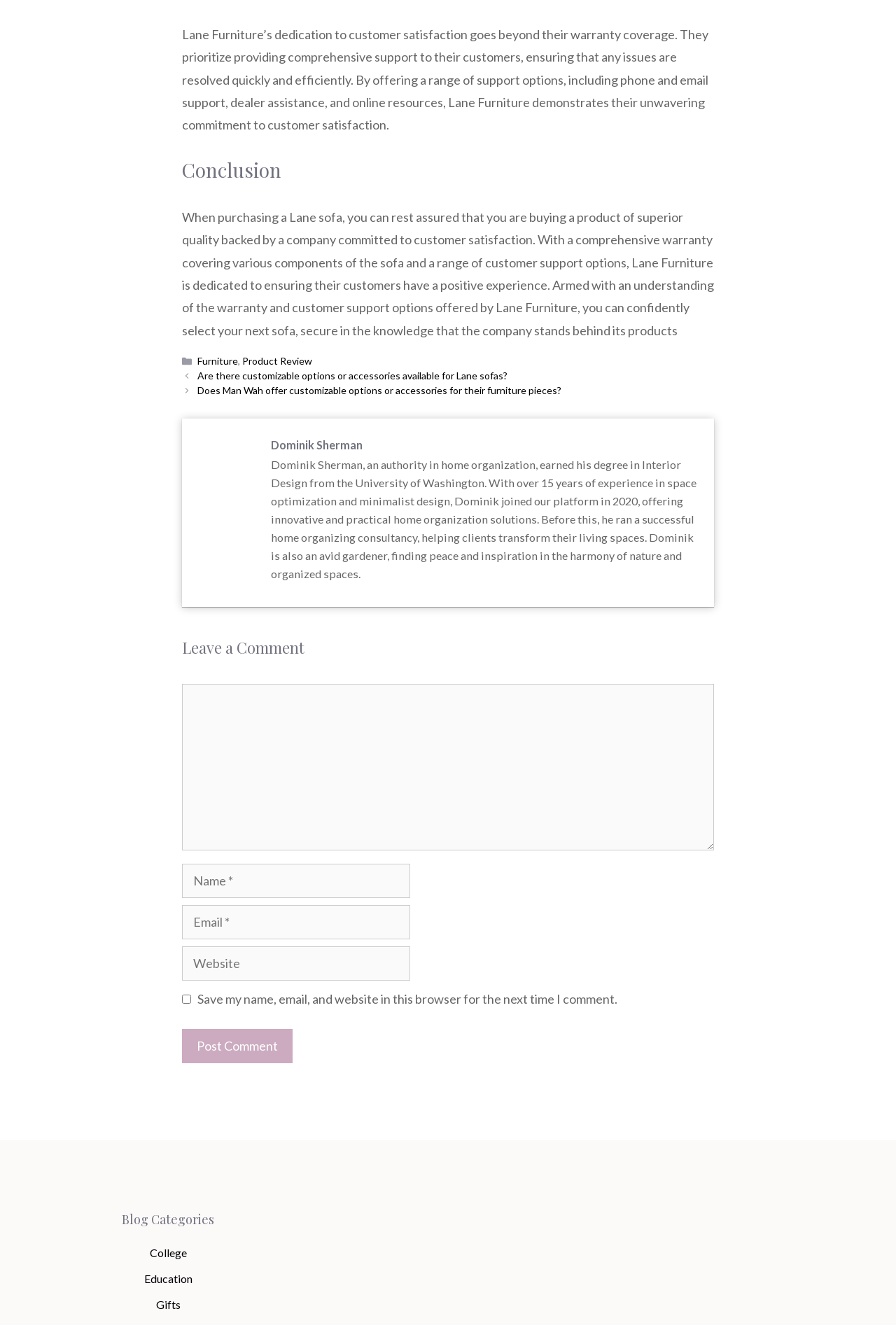Identify the bounding box coordinates of the region that should be clicked to execute the following instruction: "Click on the 'Furniture' link".

[0.221, 0.268, 0.266, 0.277]